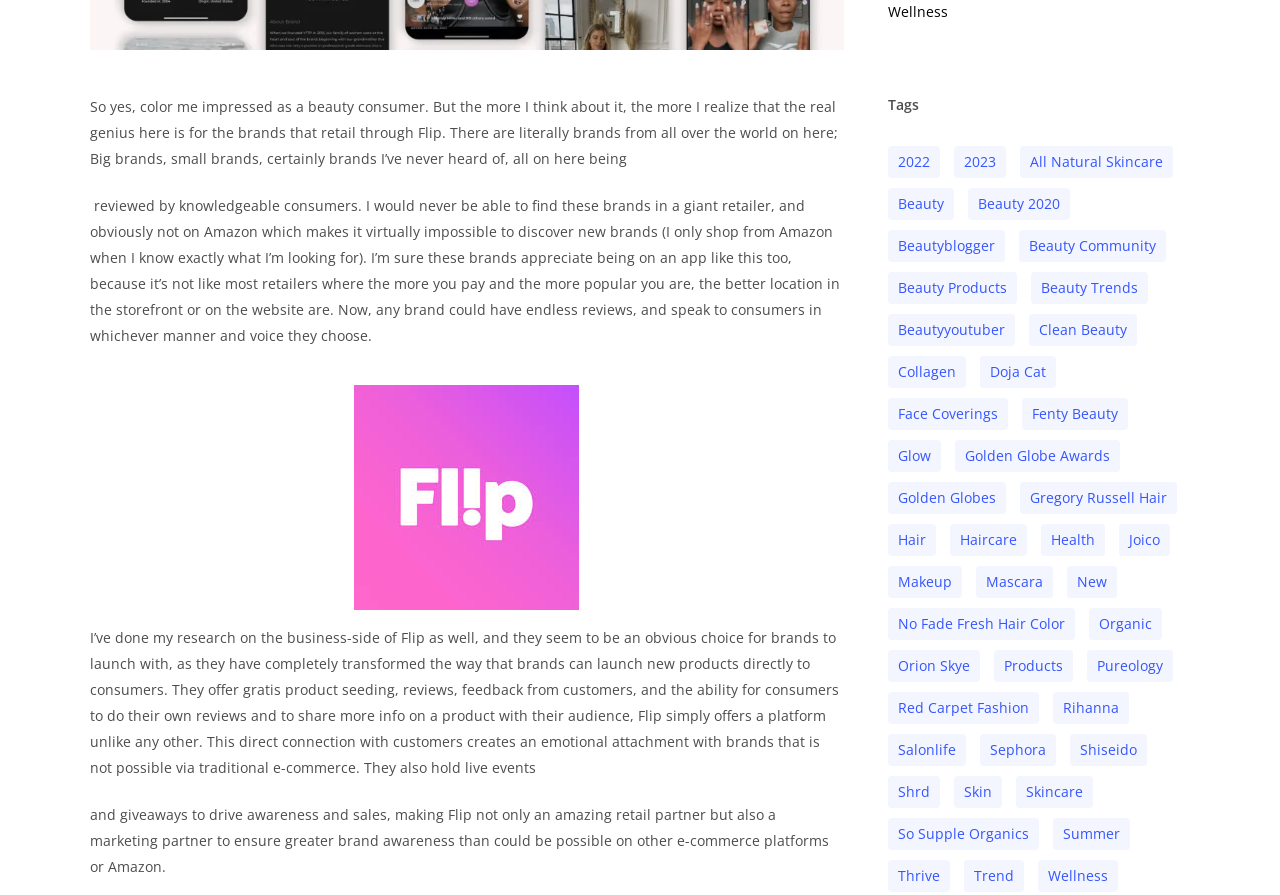What is the purpose of Flip for brands?
Using the information from the image, answer the question thoroughly.

According to the text, Flip allows brands to launch new products directly to consumers, offering features such as product seeding, reviews, and feedback from customers, which creates an emotional attachment with brands.